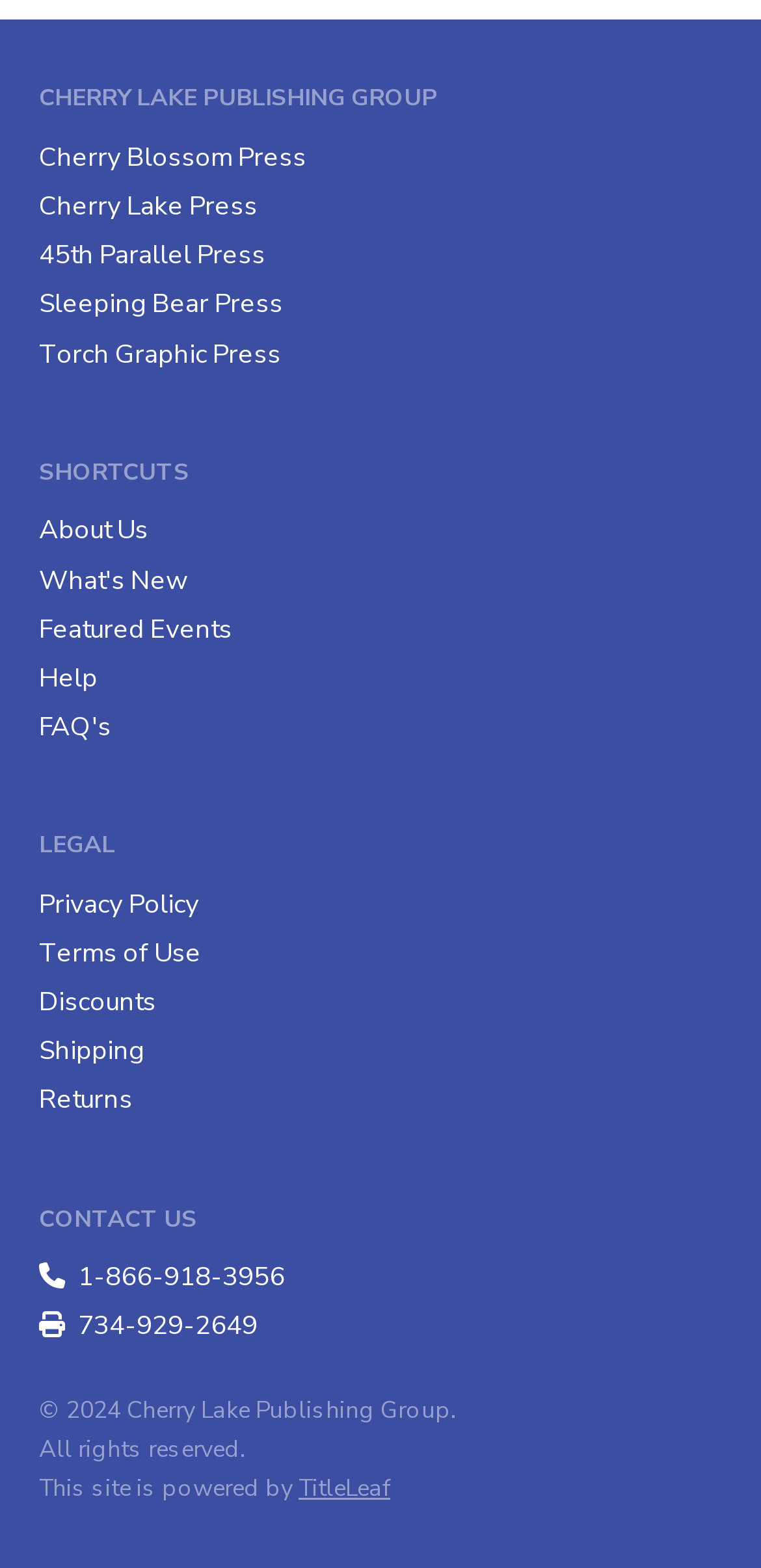Using the element description provided, determine the bounding box coordinates in the format (top-left x, top-left y, bottom-right x, bottom-right y). Ensure that all values are floating point numbers between 0 and 1. Element description: Help

[0.051, 0.42, 0.128, 0.444]